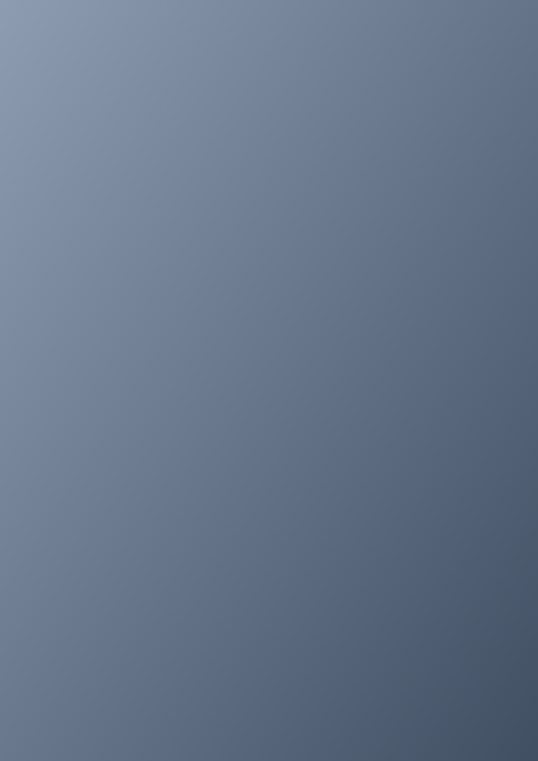Please give a succinct answer using a single word or phrase:
What is emphasized in the written content?

Importance of personalization